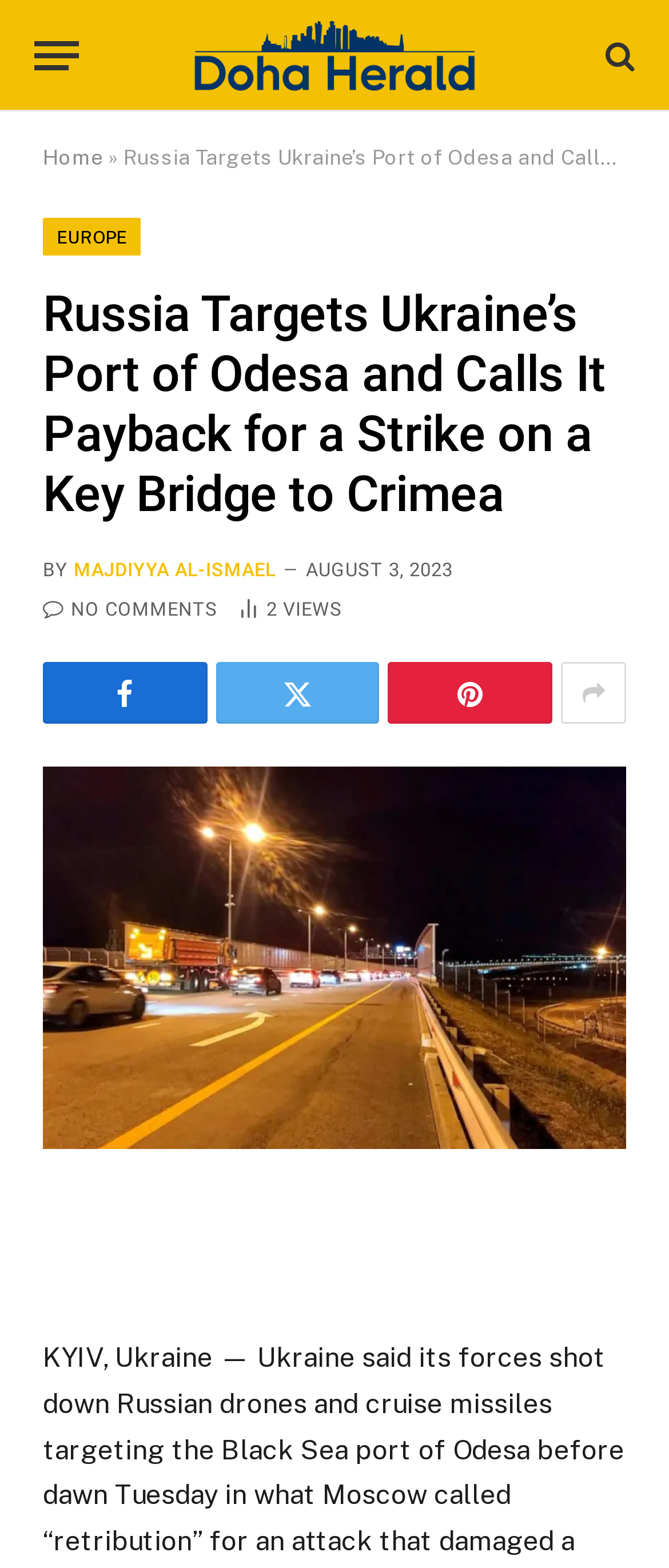Determine the bounding box for the described UI element: "title="Doha Herald"".

[0.284, 0.0, 0.716, 0.071]